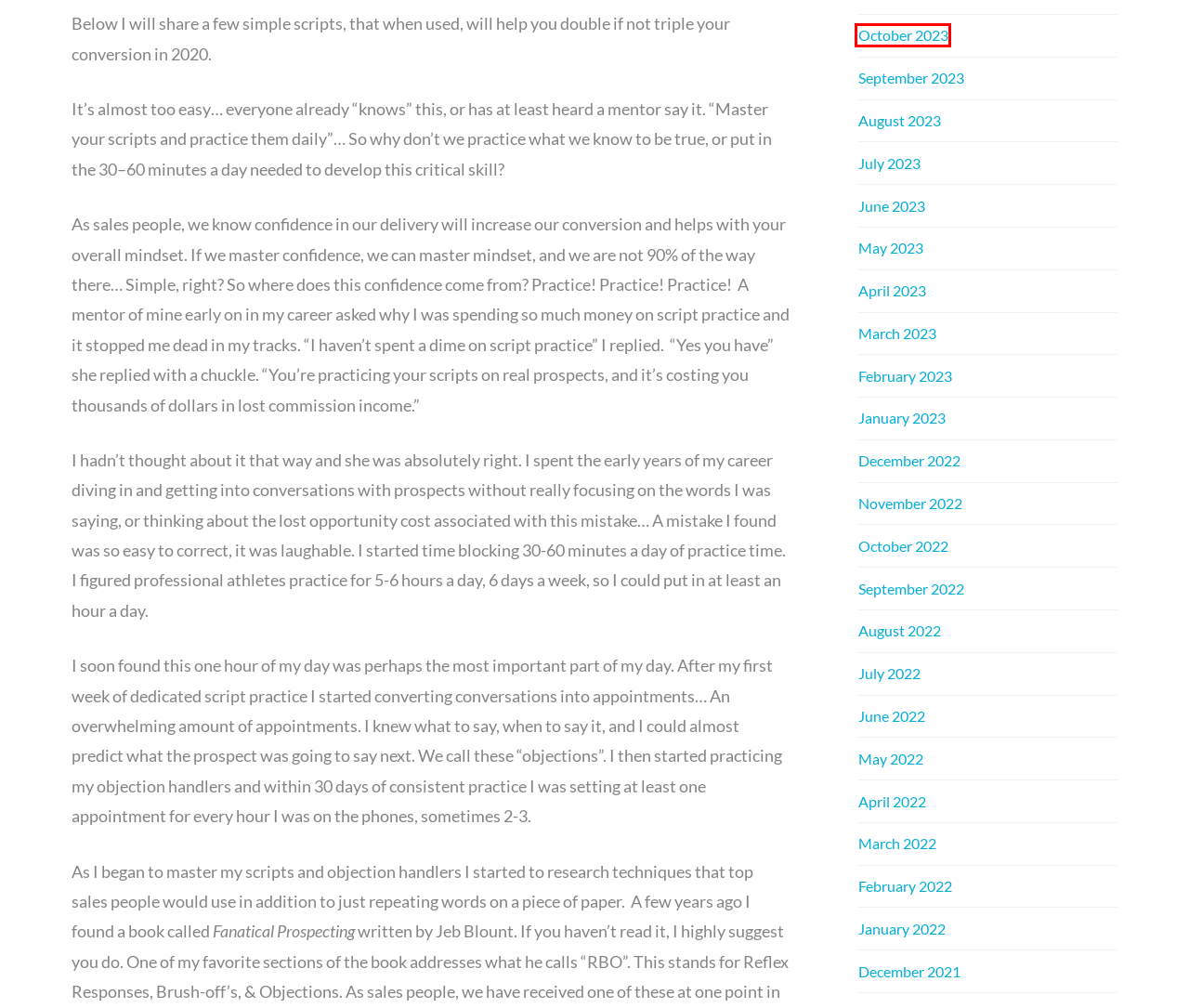Given a screenshot of a webpage with a red rectangle bounding box around a UI element, select the best matching webpage description for the new webpage that appears after clicking the highlighted element. The candidate descriptions are:
A. May 2022 | Xperience Growth
B. October 2023 | Xperience Growth
C. August 2022 | Xperience Growth
D. April 2022 | Xperience Growth
E. September 2023 | Xperience Growth
F. August 2023 | Xperience Growth
G. February 2022 | Xperience Growth
H. January 2023 | Xperience Growth

B